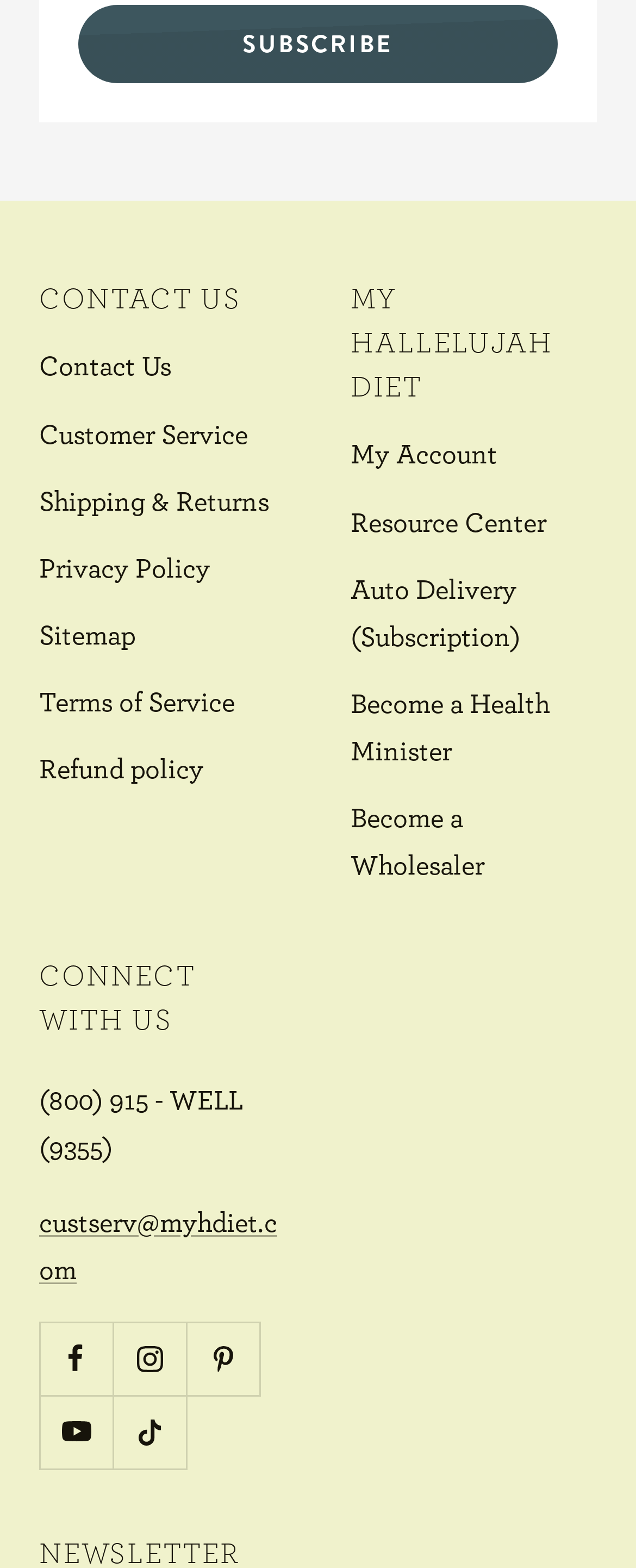What is the phone number for customer service?
Provide an in-depth and detailed answer to the question.

The phone number for customer service is displayed in the 'CONNECT WITH US' section at the bottom of the webpage, providing users with a way to contact the company by phone.